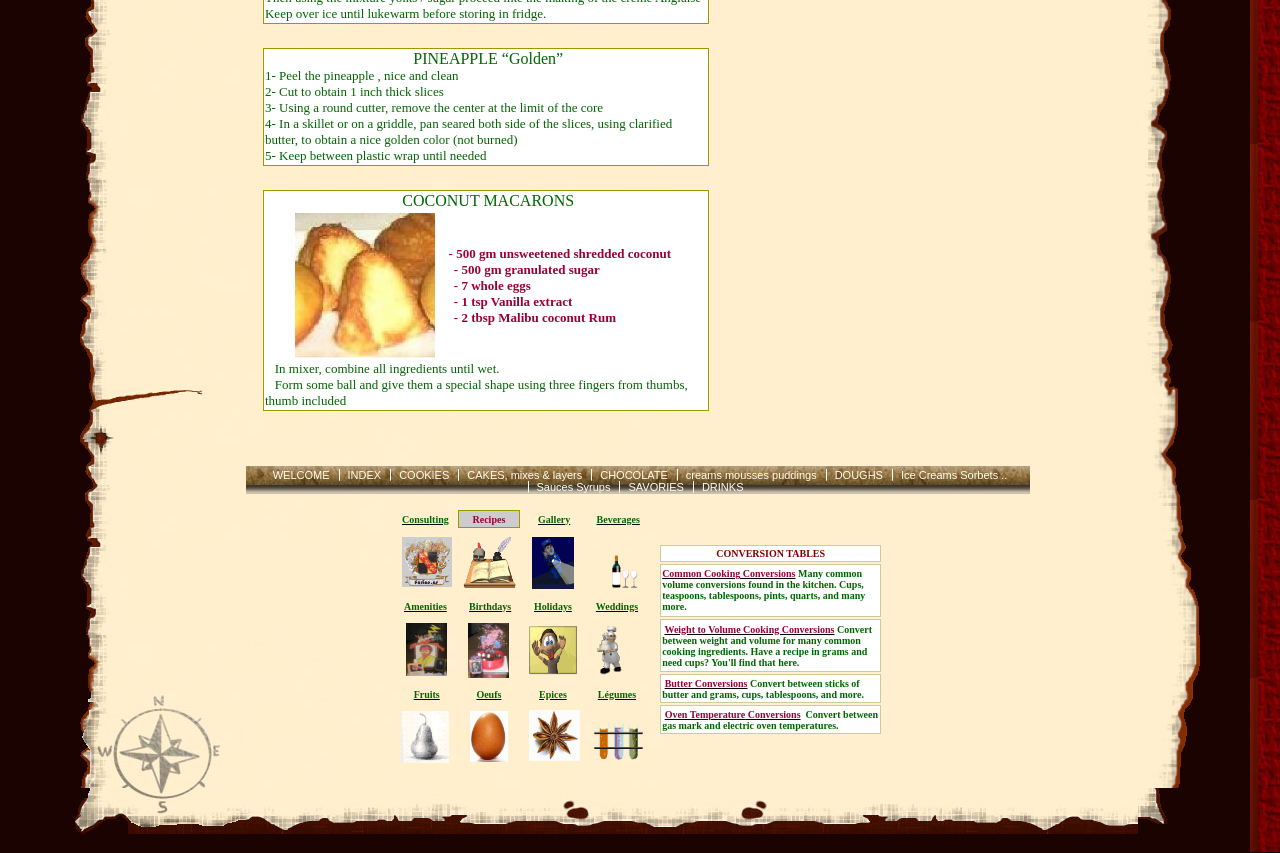Based on the description "creams mousses puddings", find the bounding box of the specified UI element.

[0.527, 0.55, 0.643, 0.564]